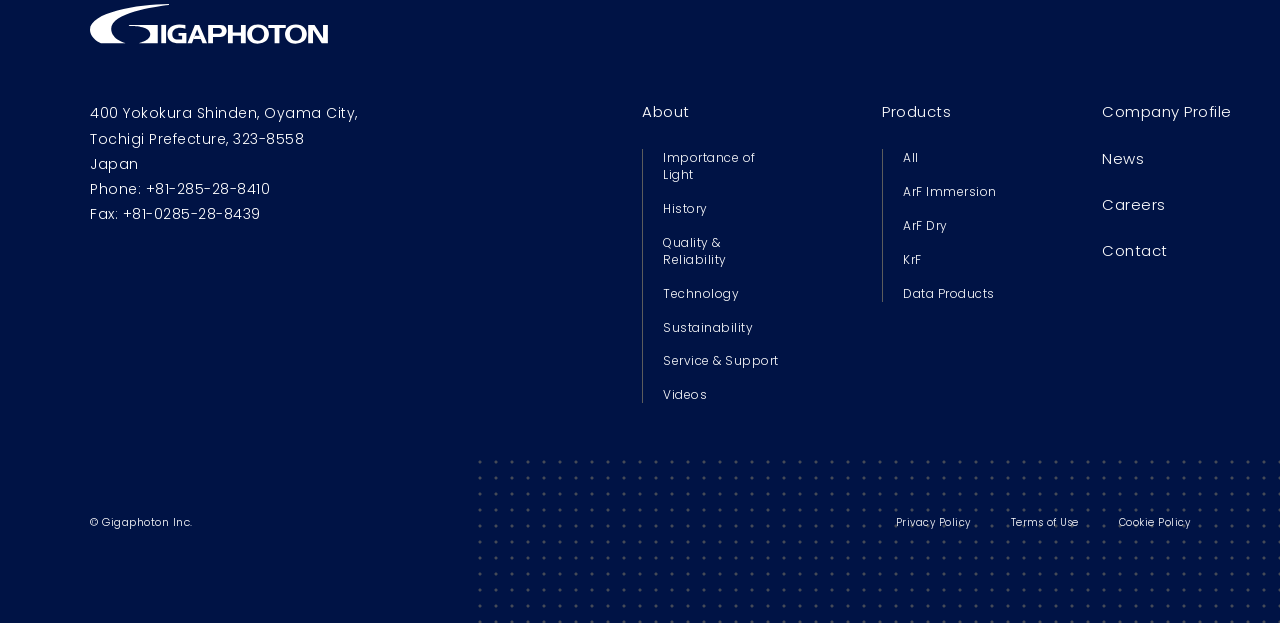Pinpoint the bounding box coordinates of the area that must be clicked to complete this instruction: "Check the 'News' page".

[0.861, 0.237, 0.972, 0.271]